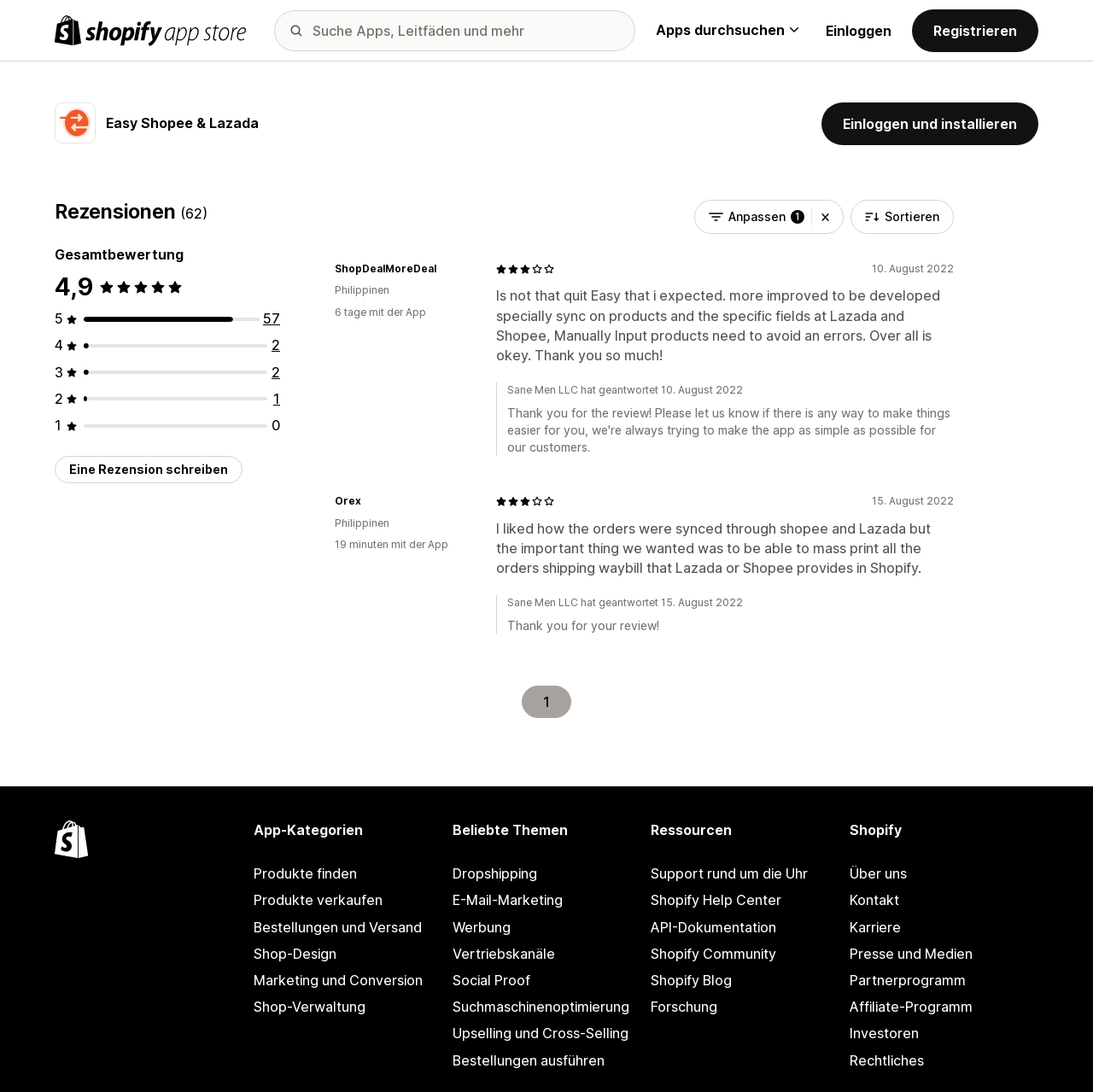Find the bounding box coordinates for the area you need to click to carry out the instruction: "Install Easy Shopee & Lazada". The coordinates should be four float numbers between 0 and 1, indicated as [left, top, right, bottom].

[0.752, 0.094, 0.95, 0.133]